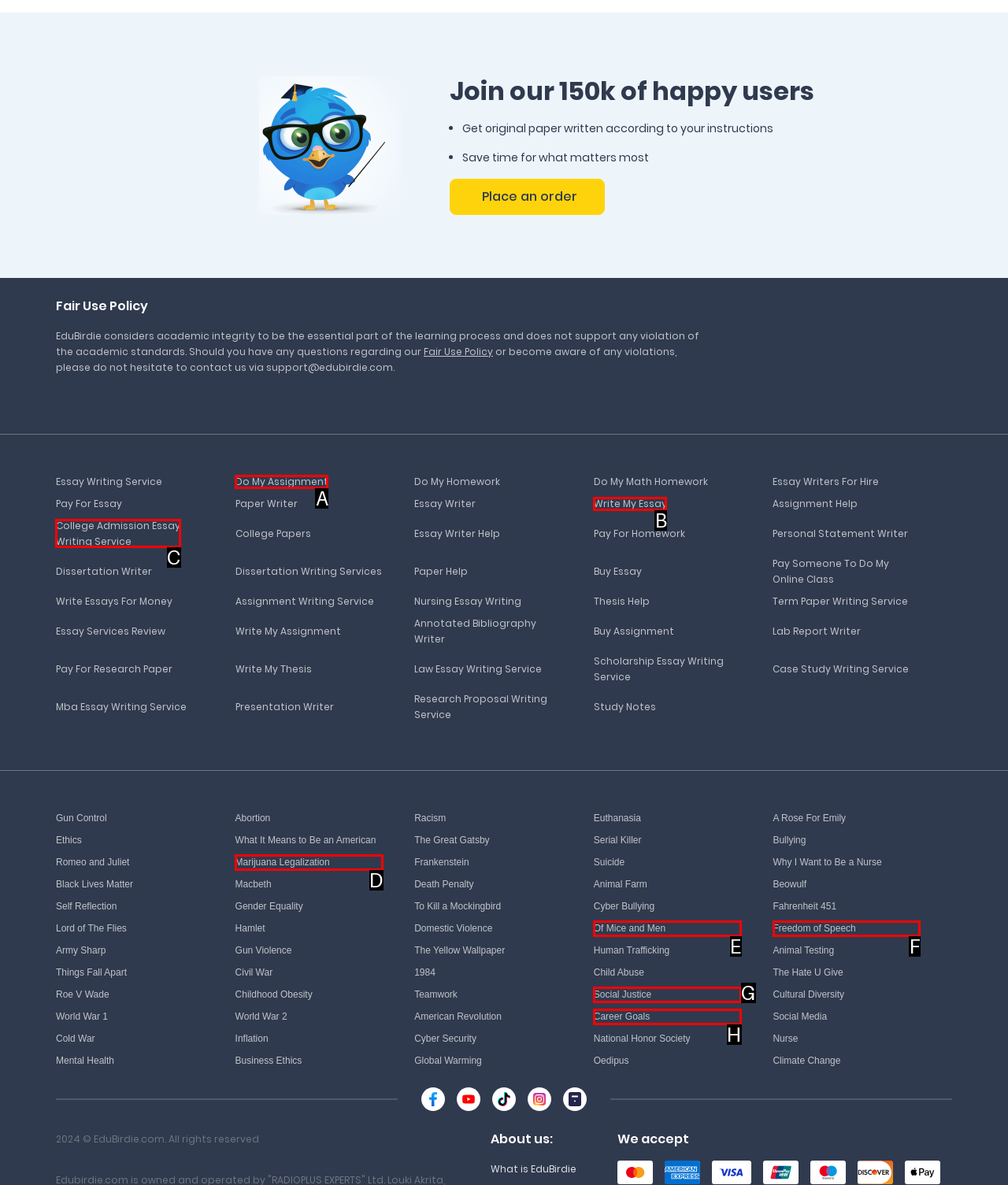Select the HTML element that should be clicked to accomplish the task: Contact us Reply with the corresponding letter of the option.

None